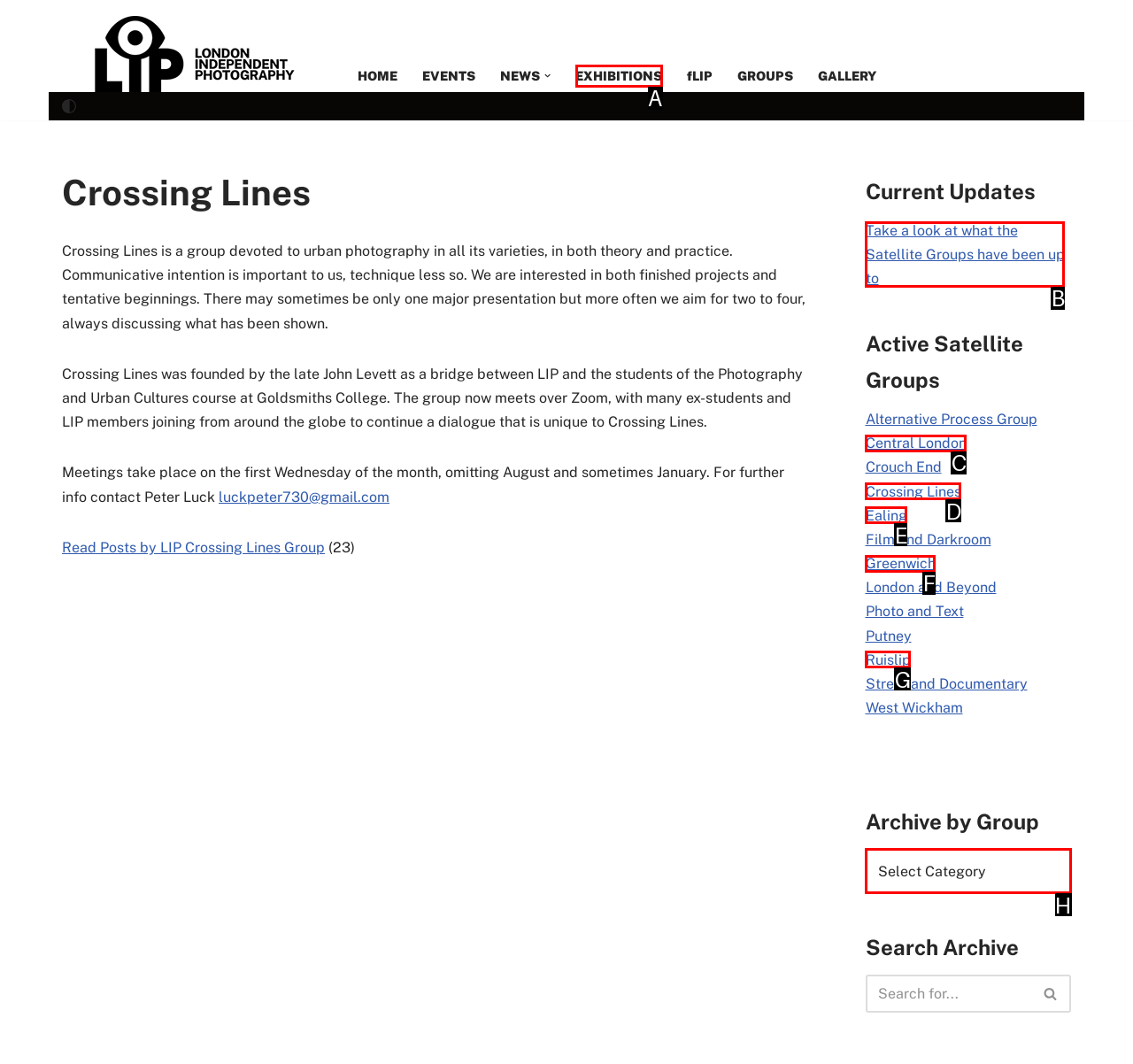Find the HTML element that matches the description: Crossing Lines
Respond with the corresponding letter from the choices provided.

D